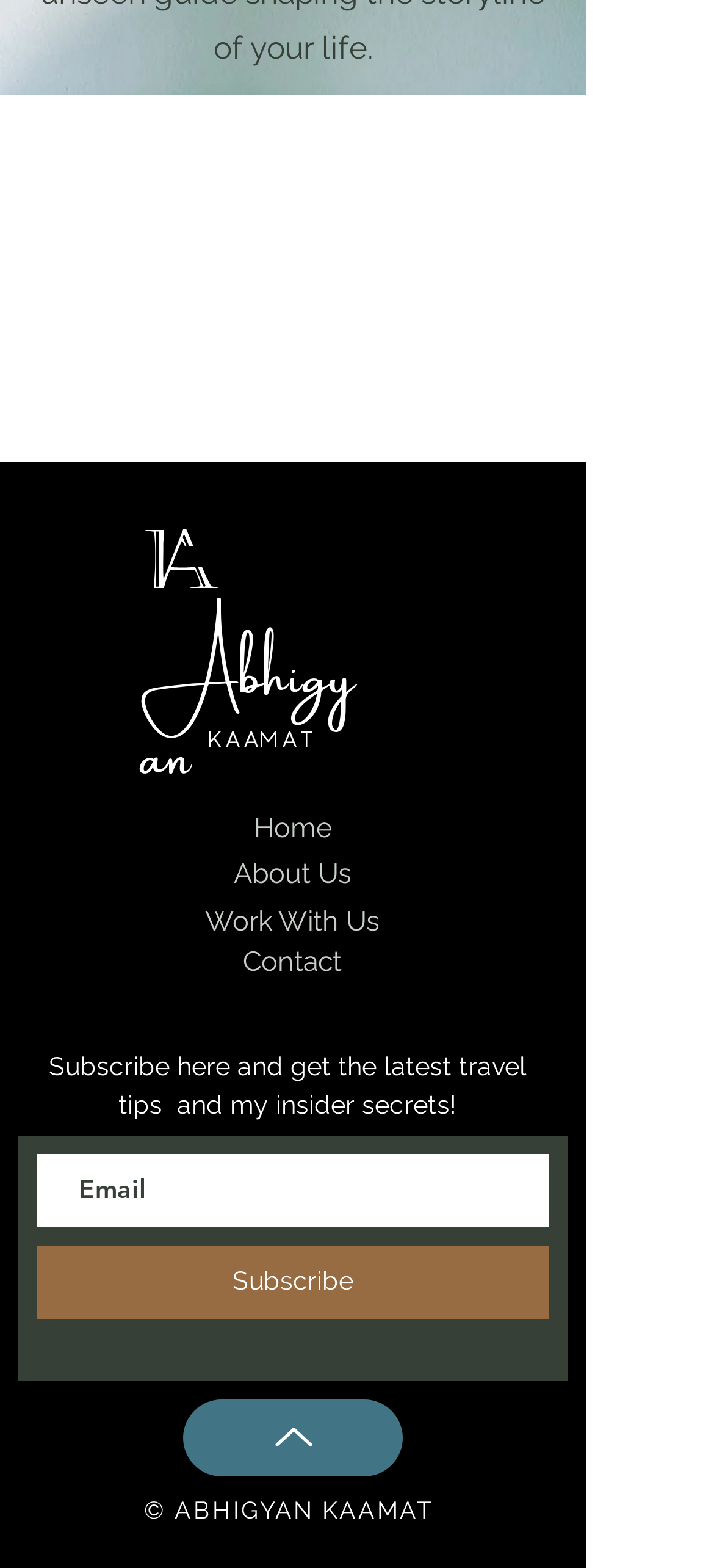Please give a succinct answer to the question in one word or phrase:
What is the purpose of the textbox on the webpage?

To enter email